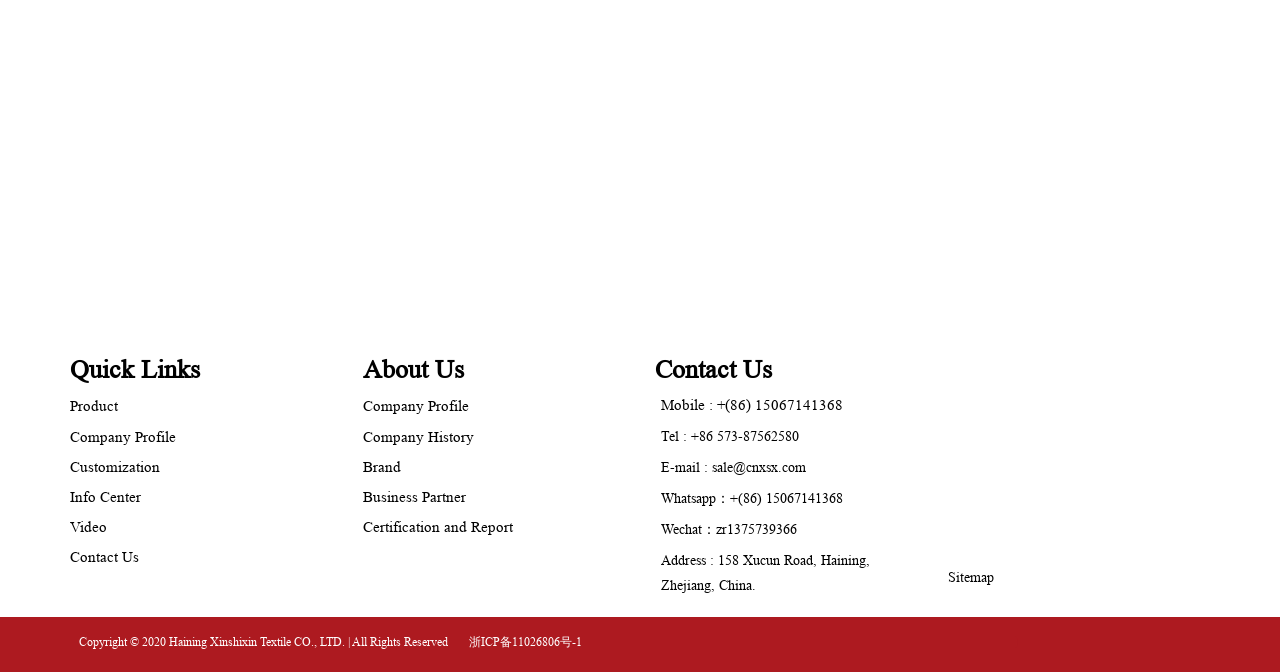Find the bounding box coordinates for the area you need to click to carry out the instruction: "Check Copyright information". The coordinates should be four float numbers between 0 and 1, indicated as [left, top, right, bottom].

[0.055, 0.944, 0.366, 0.966]